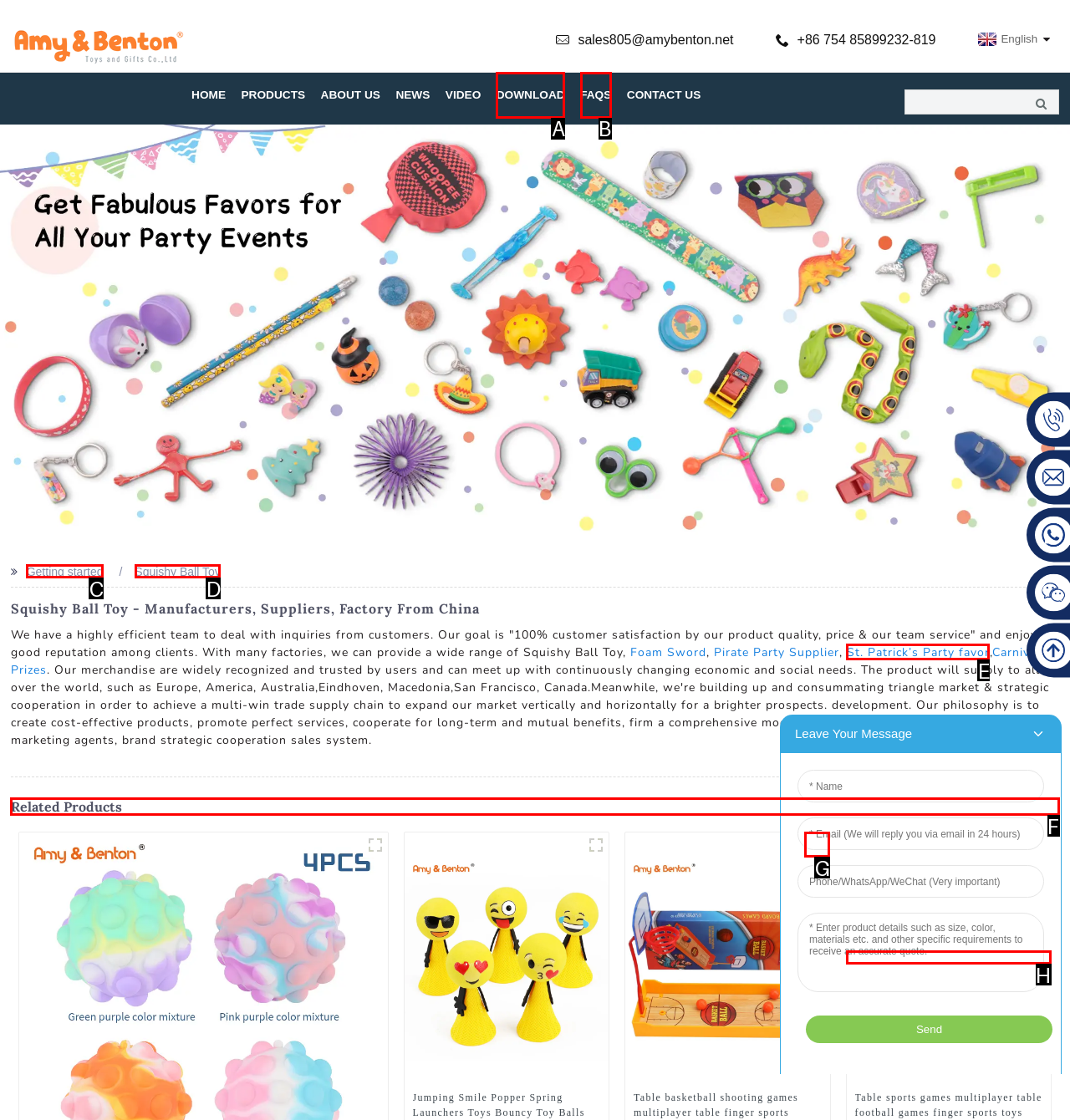Determine the HTML element to be clicked to complete the task: View related products. Answer by giving the letter of the selected option.

F